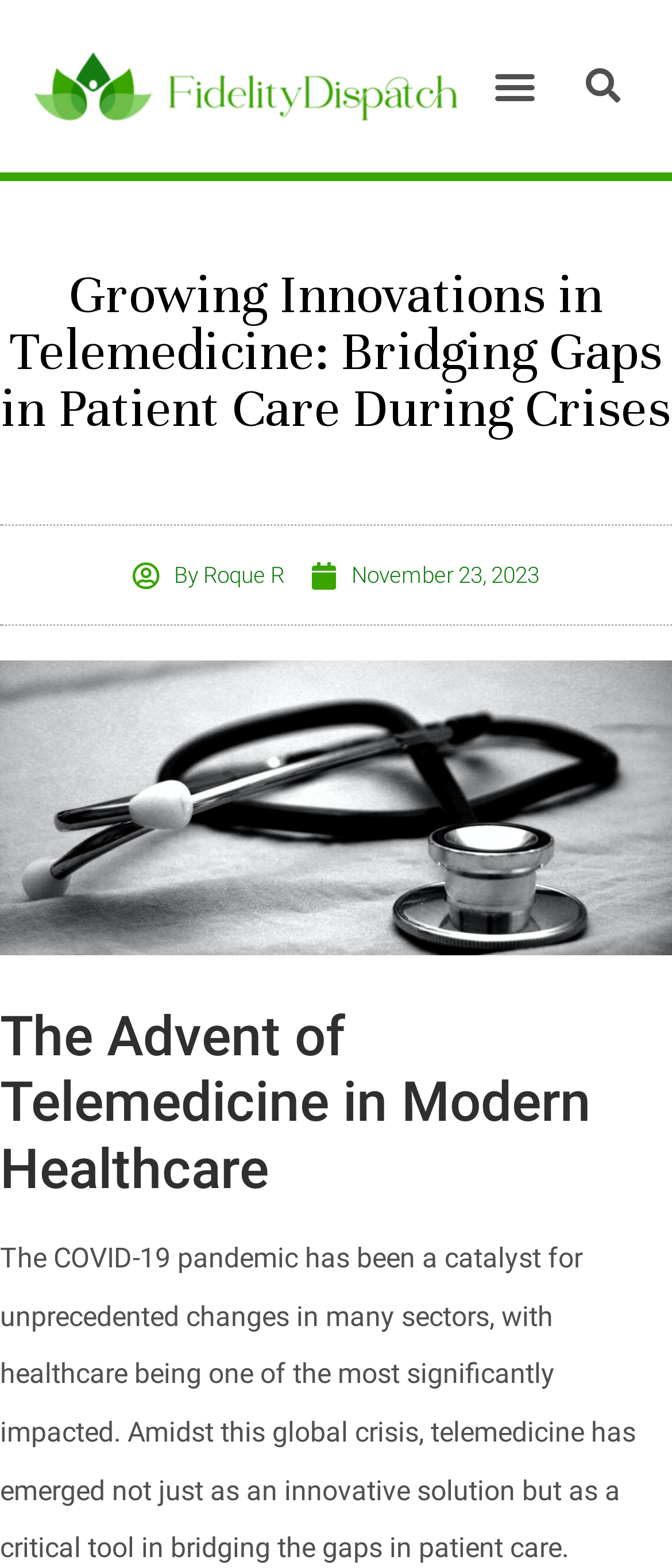What is the date of the article? Please answer the question using a single word or phrase based on the image.

November 23, 2023